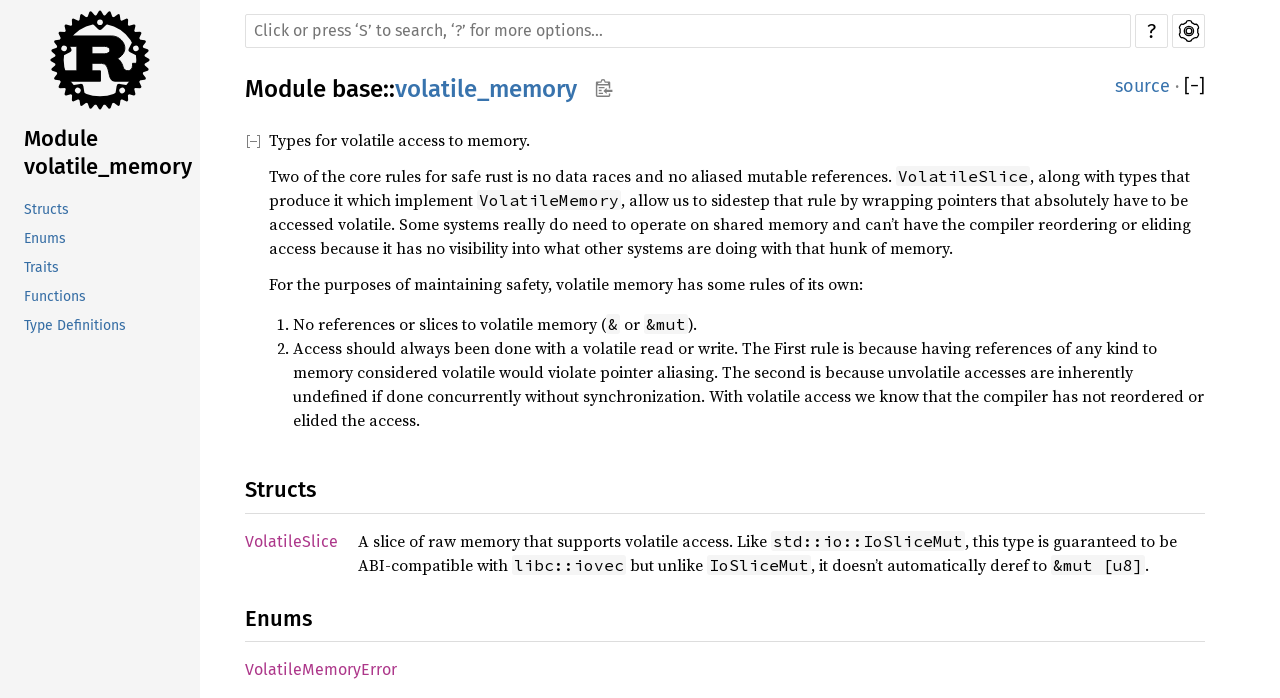Locate the bounding box coordinates of the segment that needs to be clicked to meet this instruction: "Click the 'VolatileSlice' link".

[0.191, 0.761, 0.264, 0.789]